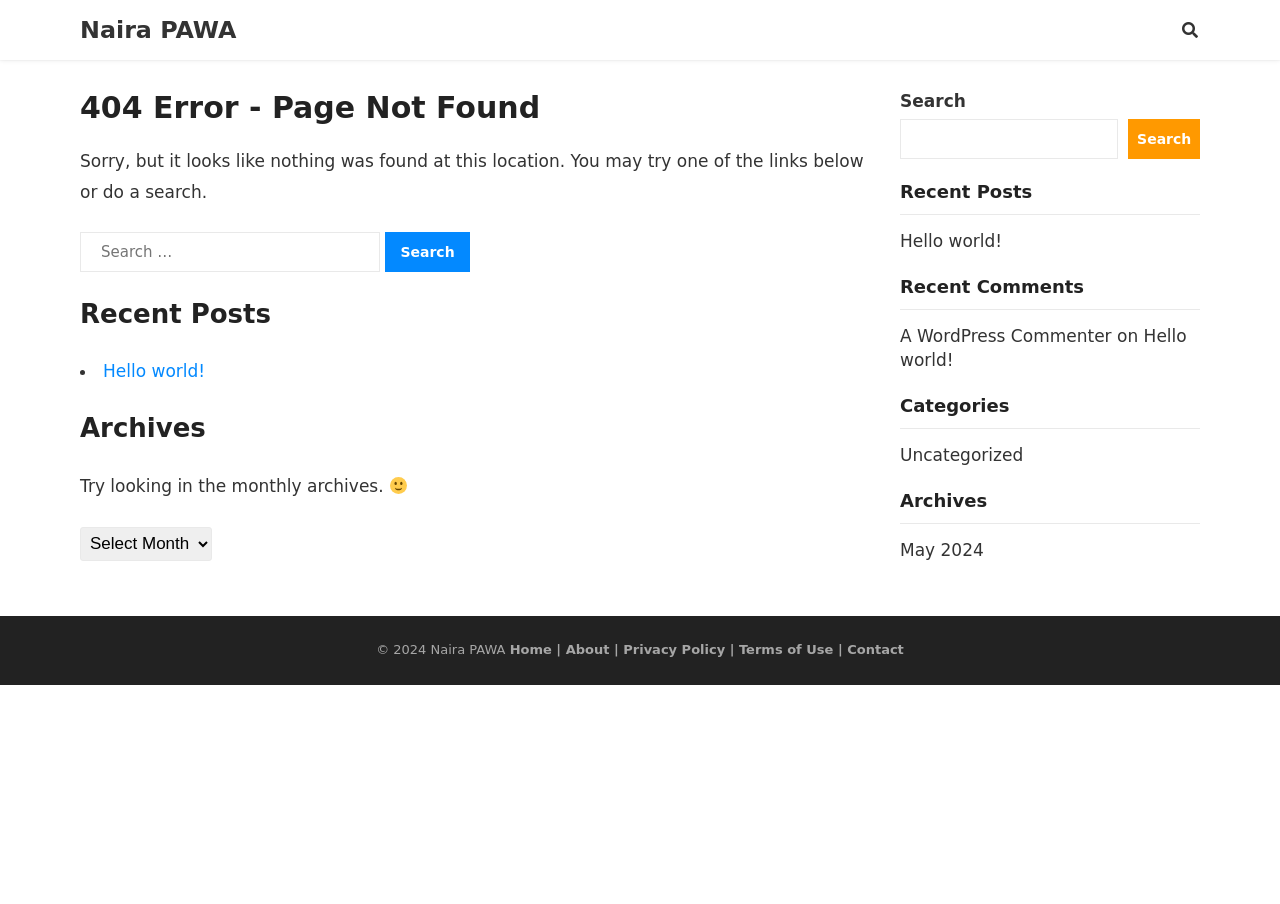What is the text above the search box?
Please provide a single word or phrase based on the screenshot.

Search for: